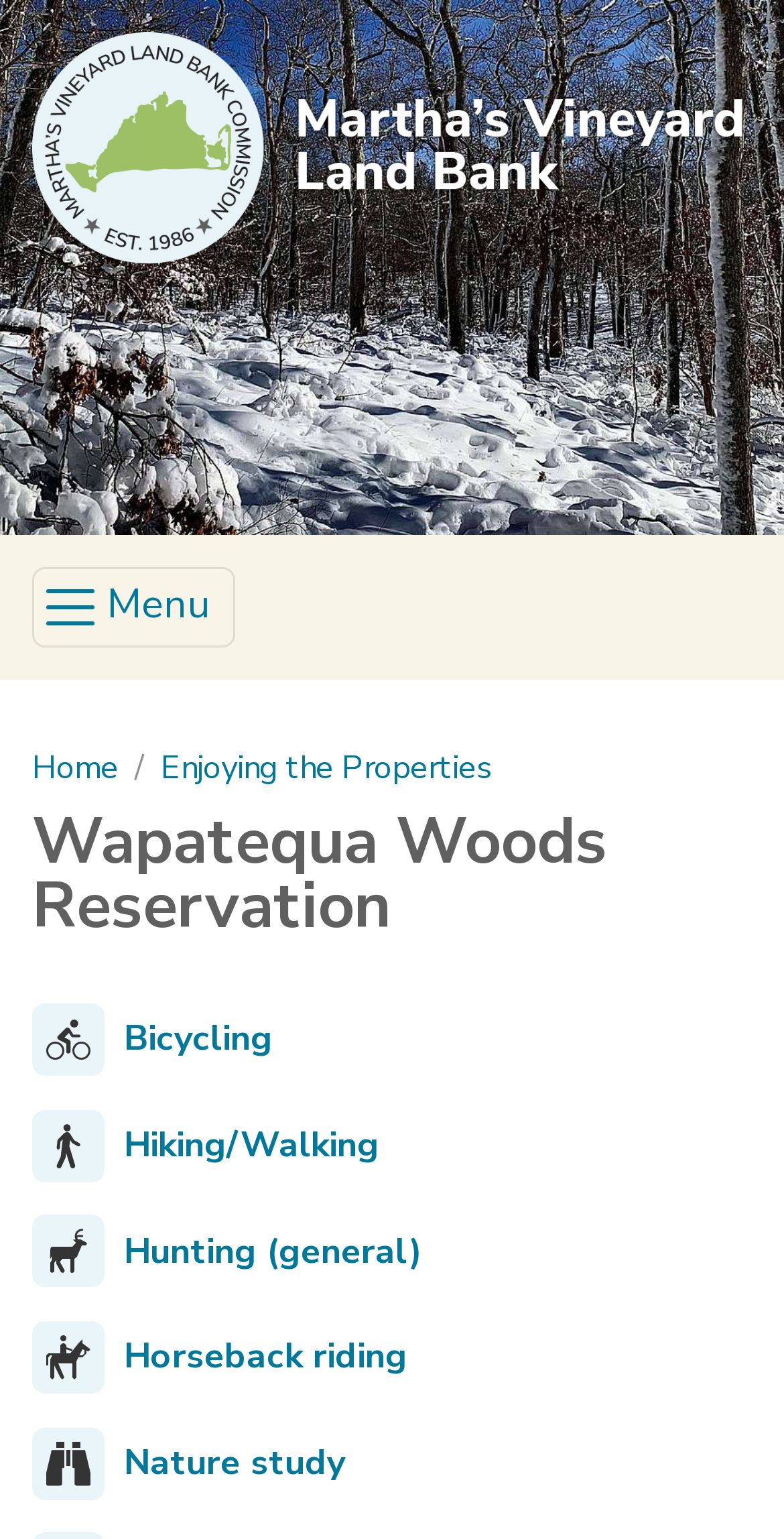Given the content of the image, can you provide a detailed answer to the question?
What is the name of the land bank commission?

I found the answer by looking at the image with the text 'Martha’s Vineyard Land Bank Commission - Established 1986' which is a link and also has an image. This suggests that it is the name of the land bank commission.